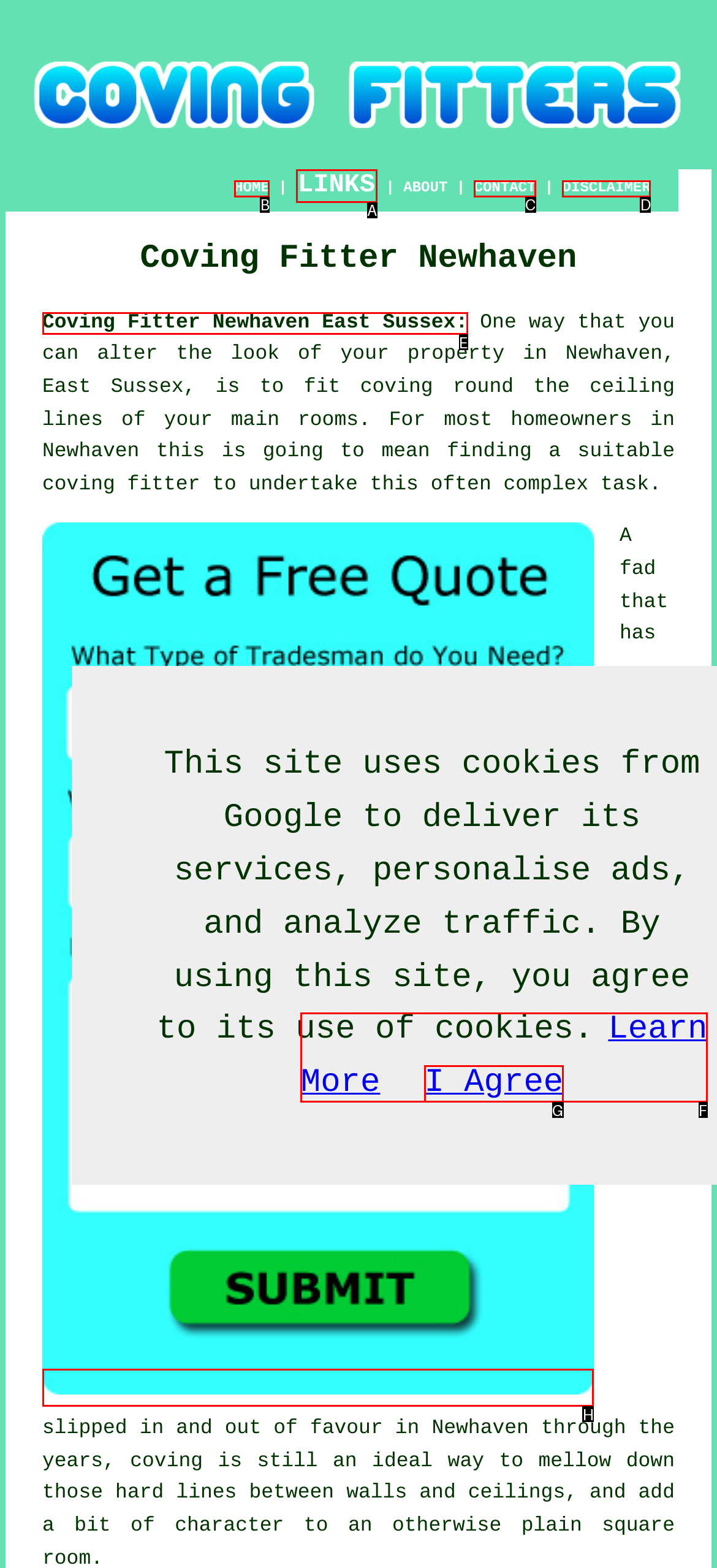Indicate which UI element needs to be clicked to fulfill the task: Click the Free Newhaven Coving Fitter Quotes link
Answer with the letter of the chosen option from the available choices directly.

H